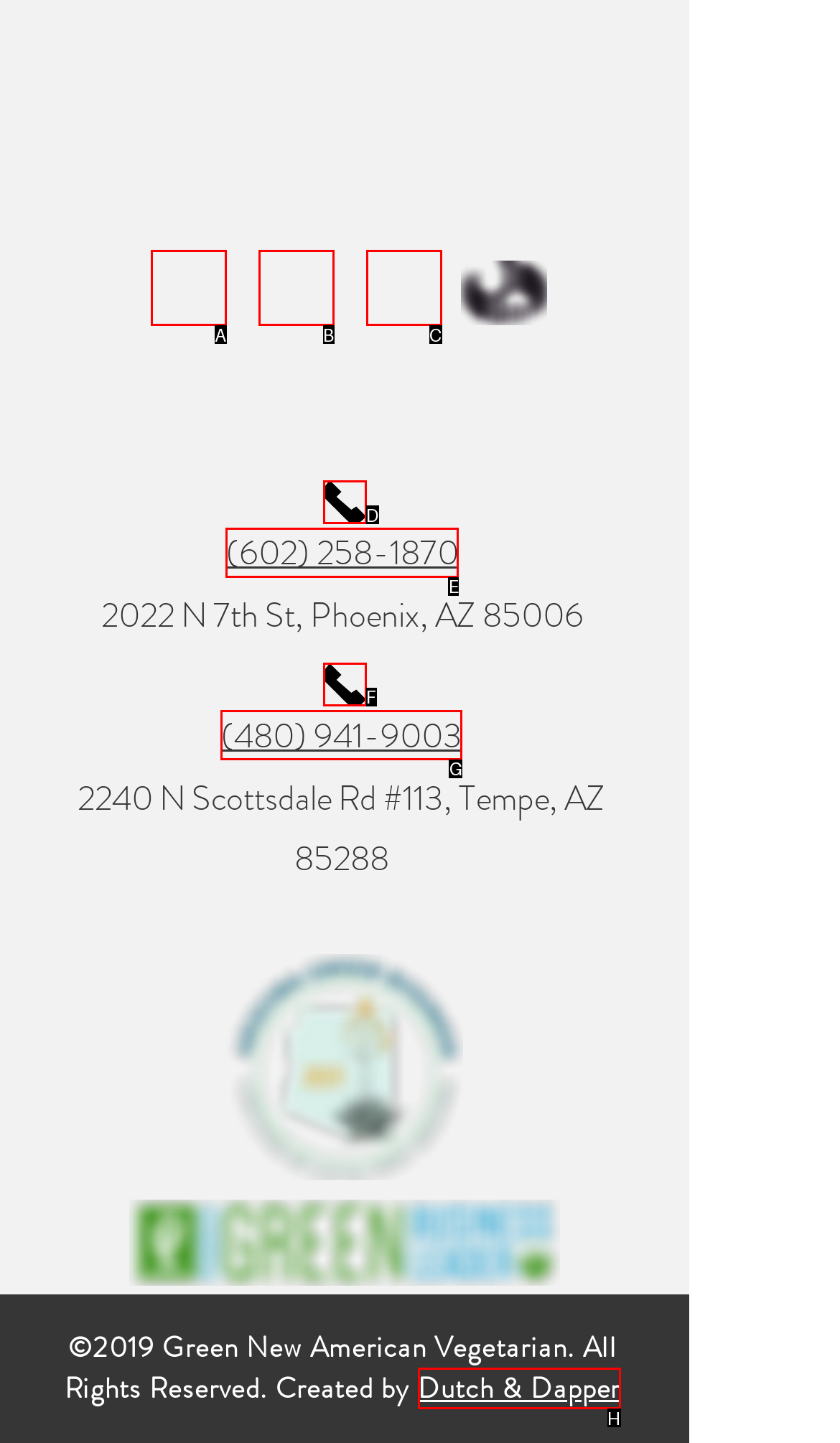Choose the HTML element that should be clicked to accomplish the task: Call (602) 258-1870. Answer with the letter of the chosen option.

E